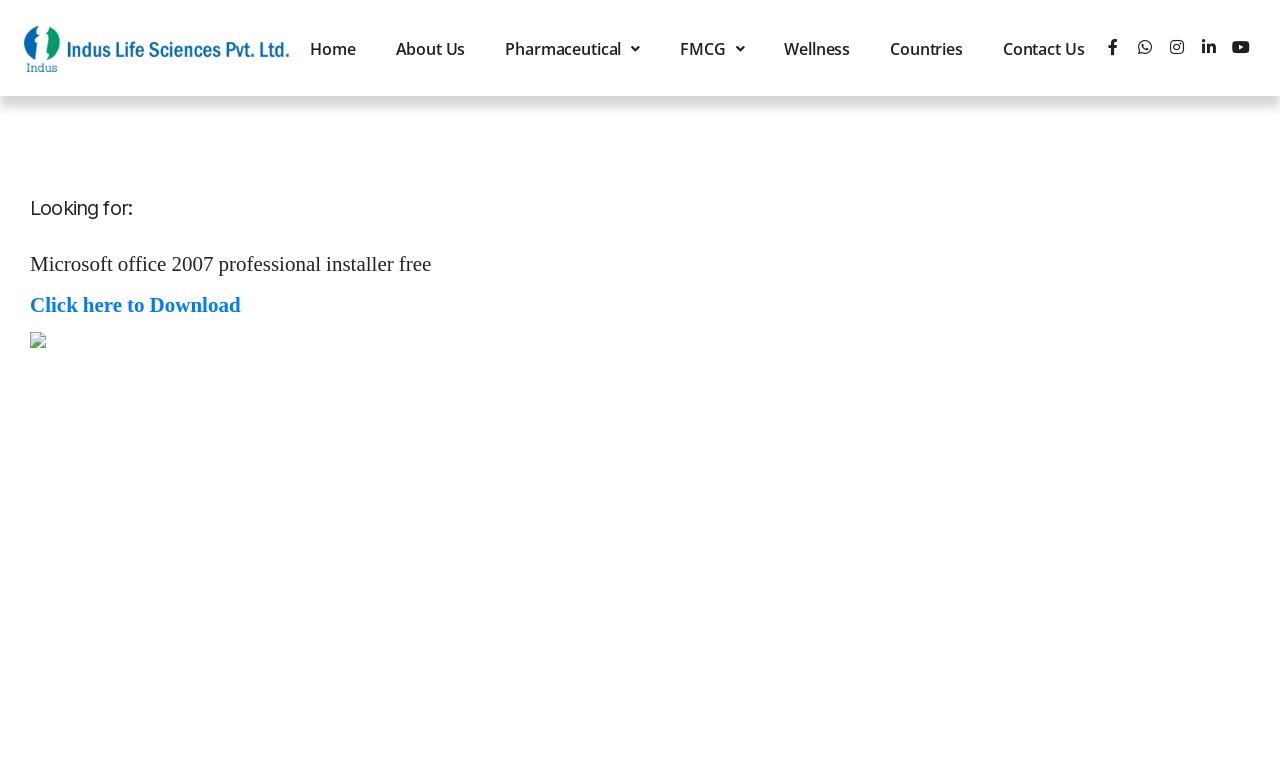Provide the bounding box coordinates of the HTML element this sentence describes: "About Us". The bounding box coordinates consist of four float numbers between 0 and 1, i.e., [left, top, right, bottom].

[0.301, 0.033, 0.371, 0.093]